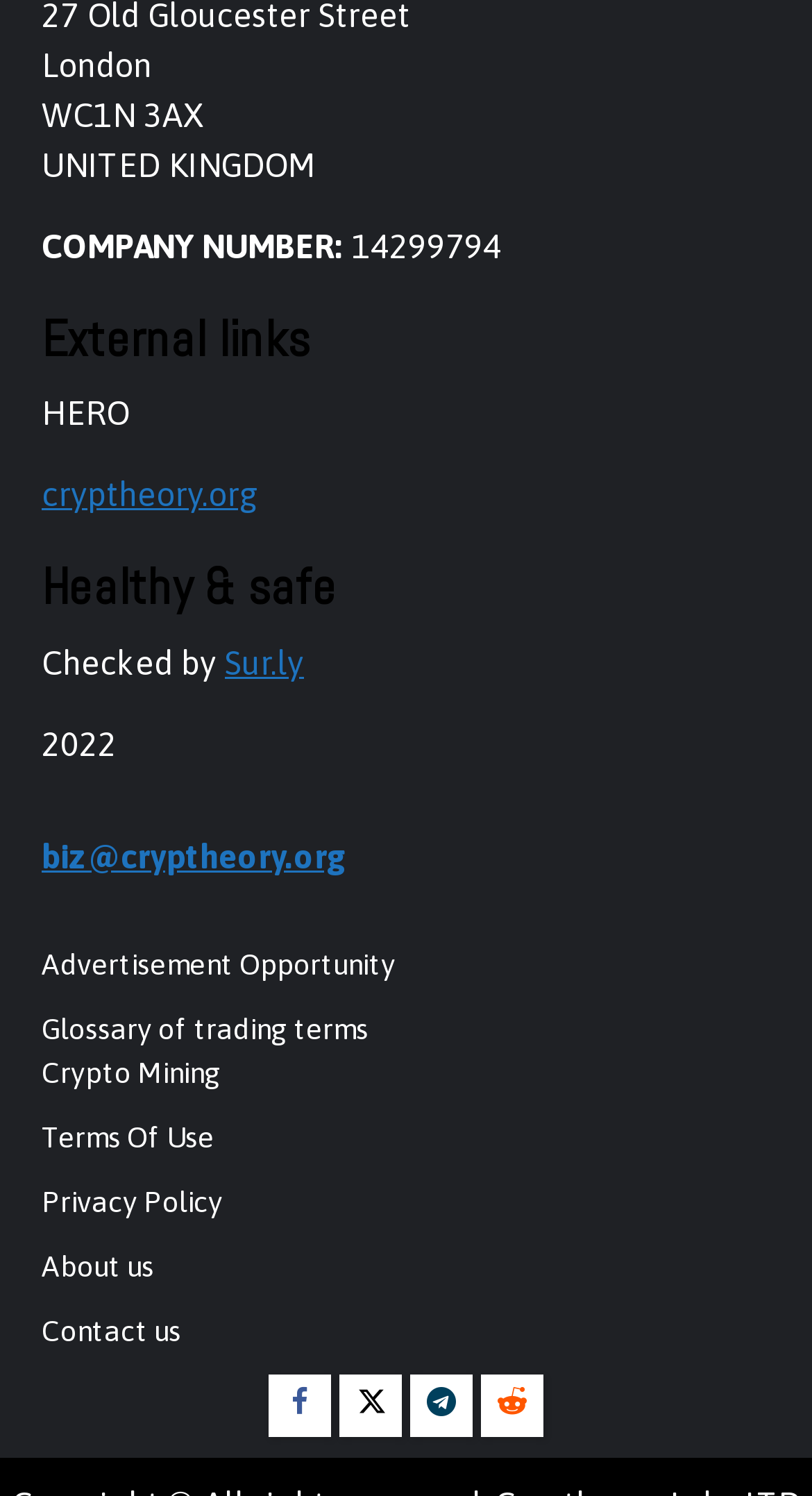Provide a brief response in the form of a single word or phrase:
What is the company number?

14299794